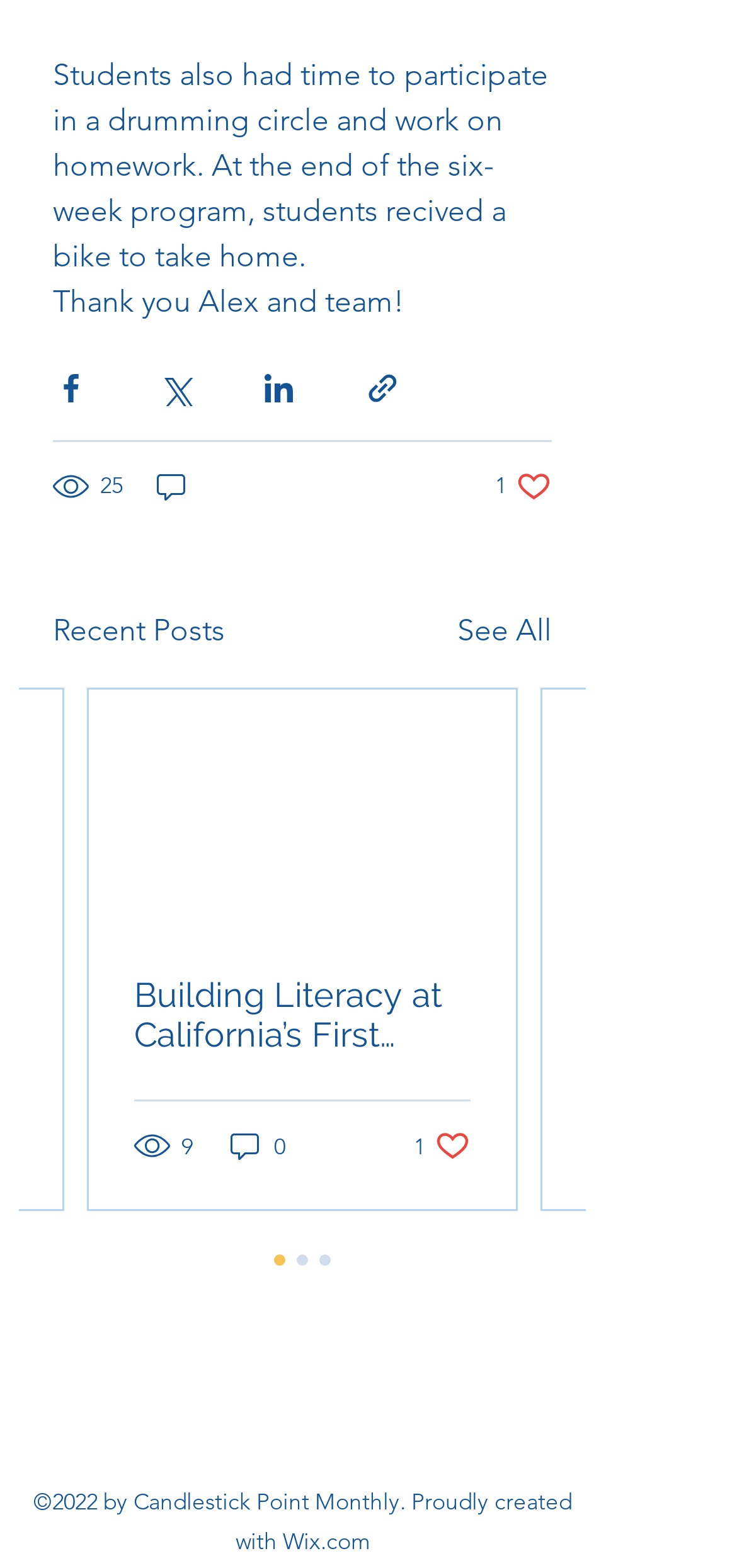Please determine the bounding box coordinates for the element with the description: "See All".

[0.621, 0.387, 0.749, 0.416]